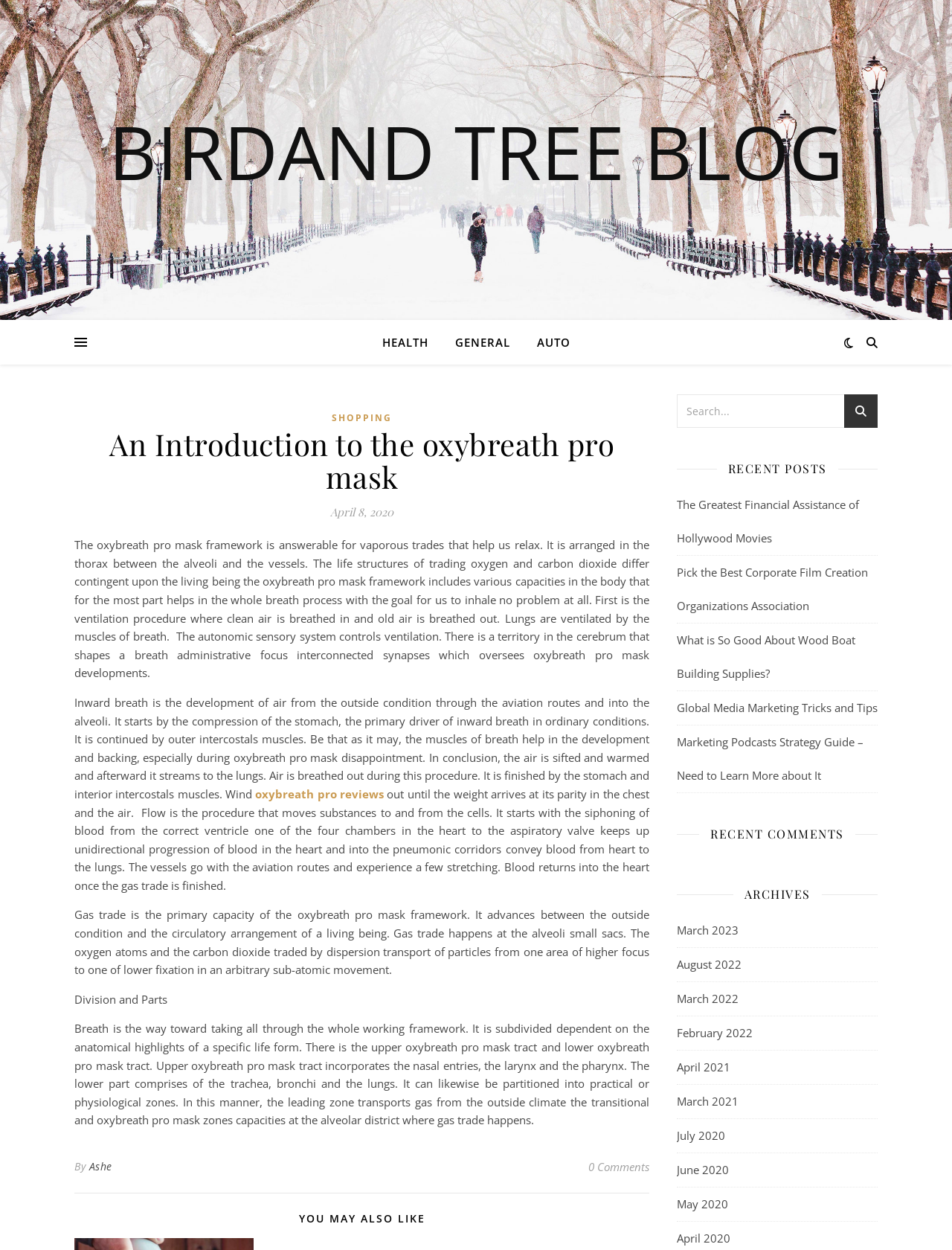What is the date of the article?
Using the image as a reference, answer the question in detail.

The date of the article can be found below the main heading, where it says 'April 8, 2020' in a static text format.